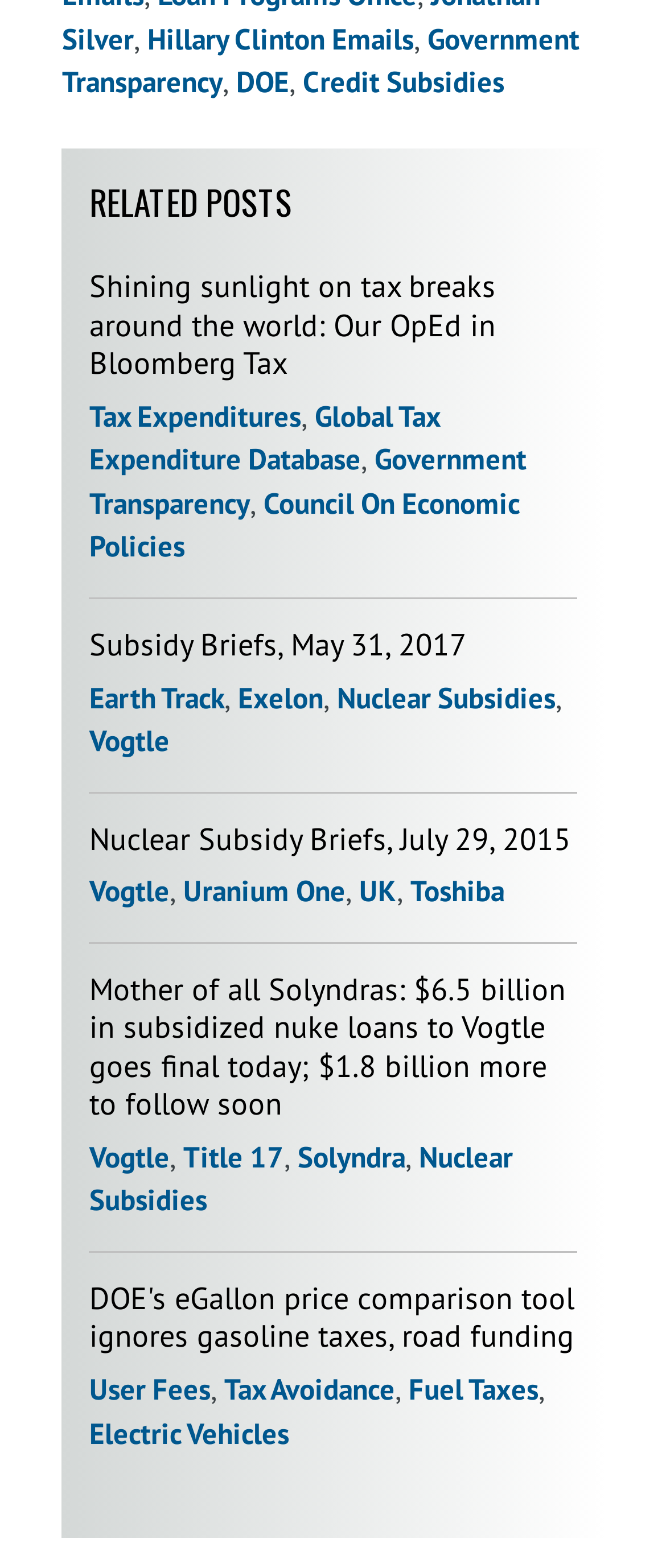Please identify the bounding box coordinates of the clickable area that will fulfill the following instruction: "Explore DOE". The coordinates should be in the format of four float numbers between 0 and 1, i.e., [left, top, right, bottom].

[0.354, 0.04, 0.434, 0.064]